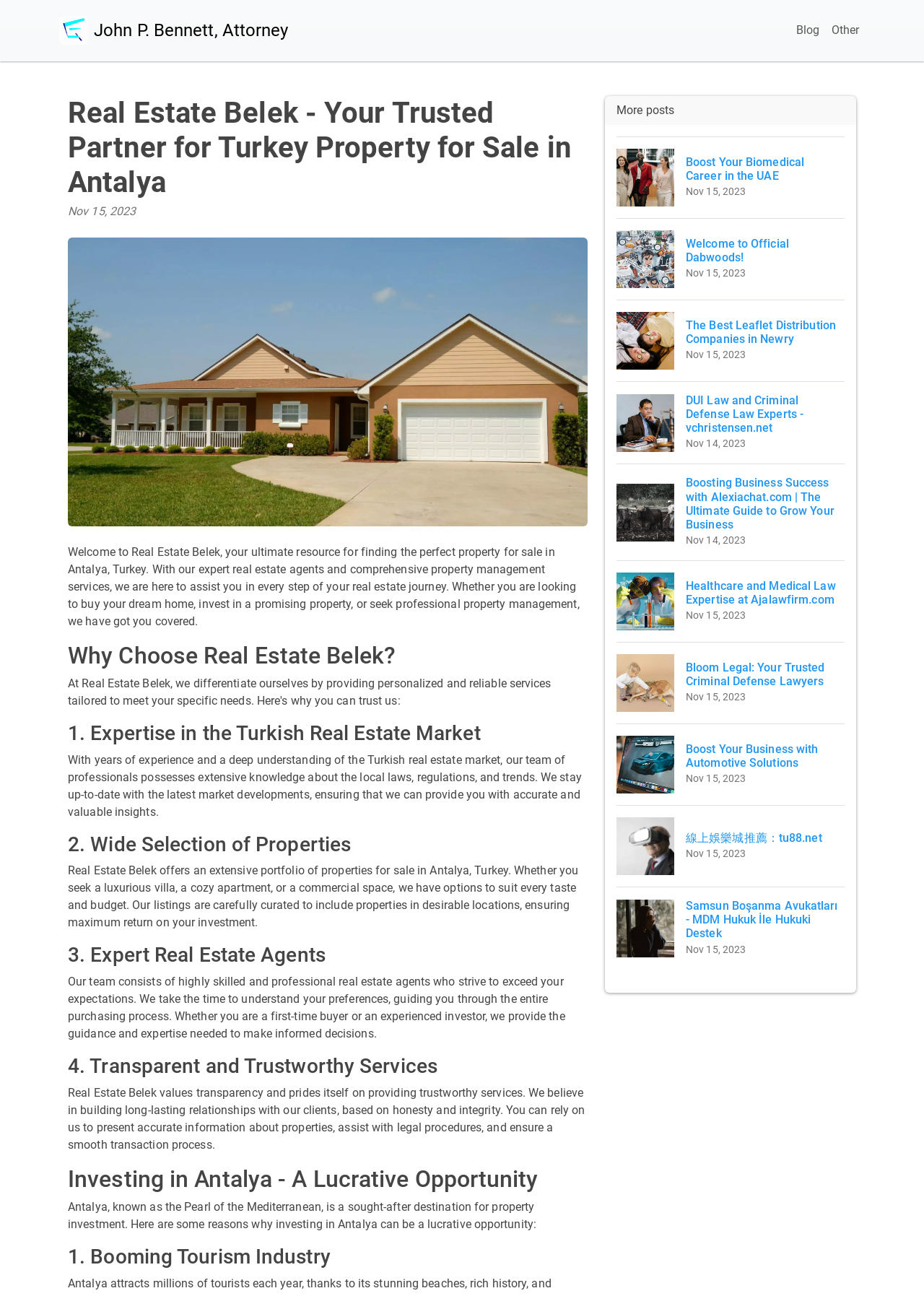Locate the bounding box of the UI element with the following description: "Blog".

[0.856, 0.009, 0.893, 0.038]